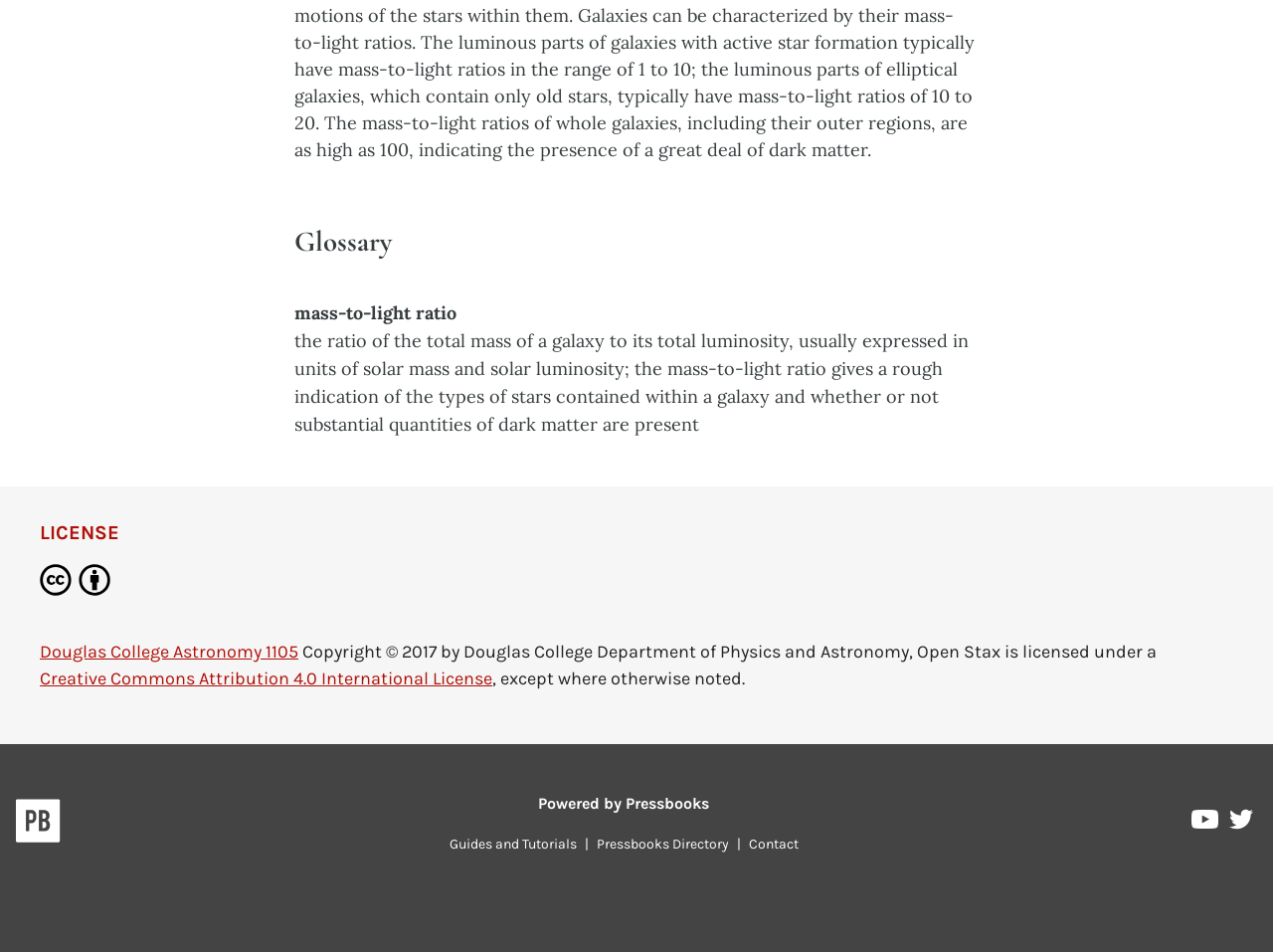Determine the bounding box coordinates (top-left x, top-left y, bottom-right x, bottom-right y) of the UI element described in the following text: Powered by Pressbooks

[0.423, 0.834, 0.557, 0.854]